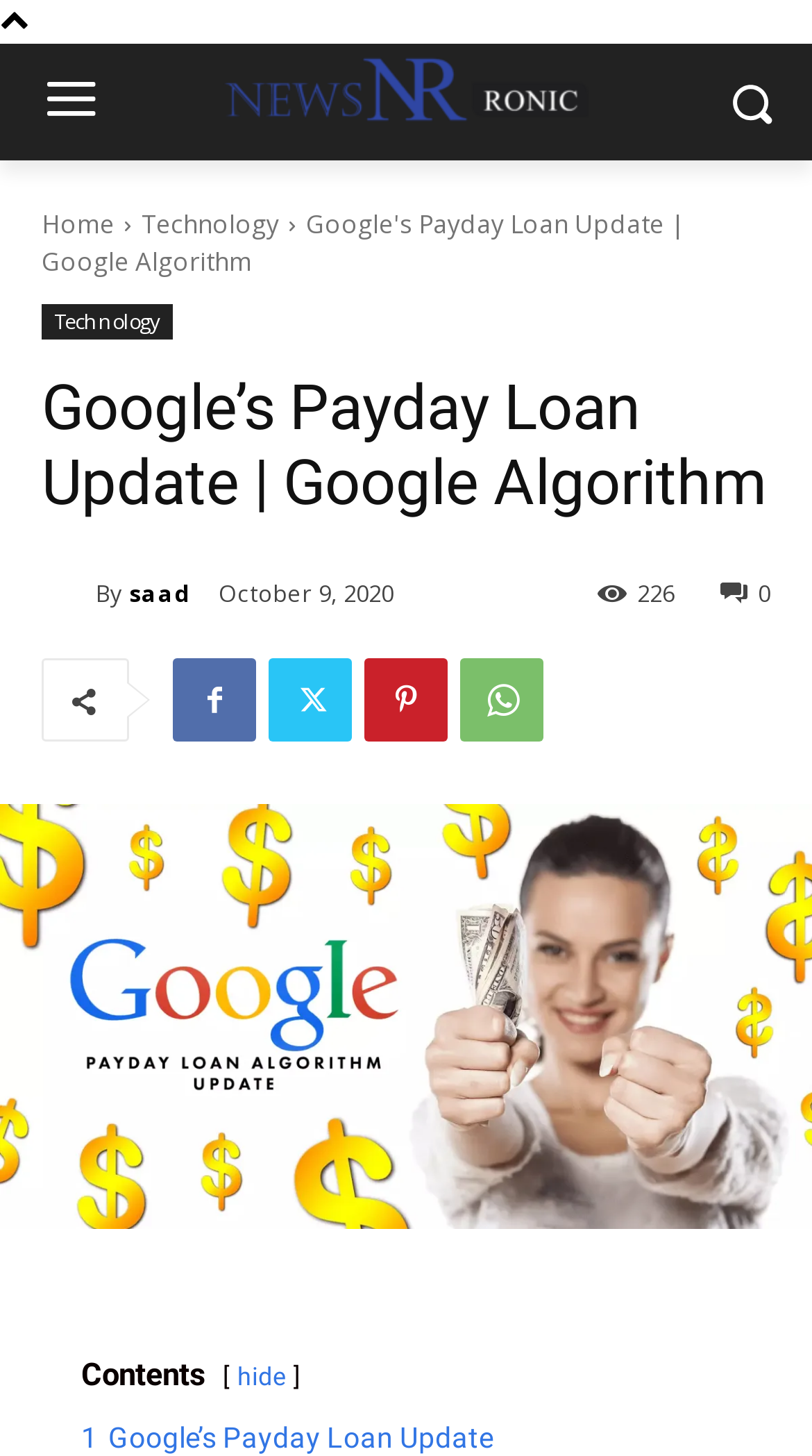Using the element description provided, determine the bounding box coordinates in the format (top-left x, top-left y, bottom-right x, bottom-right y). Ensure that all values are floating point numbers between 0 and 1. Element description: parent_node: By title="saad"

[0.051, 0.393, 0.118, 0.421]